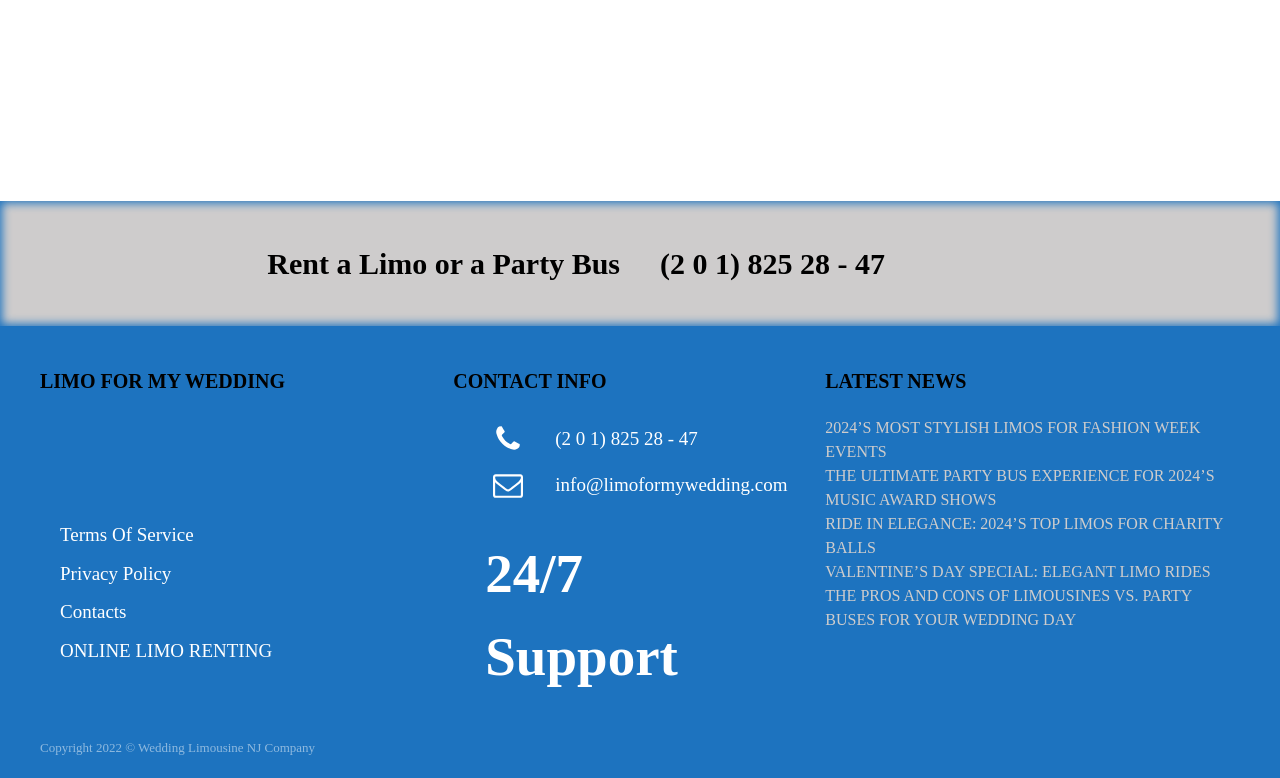Identify the bounding box for the element characterized by the following description: "Contacts".

[0.031, 0.763, 0.228, 0.812]